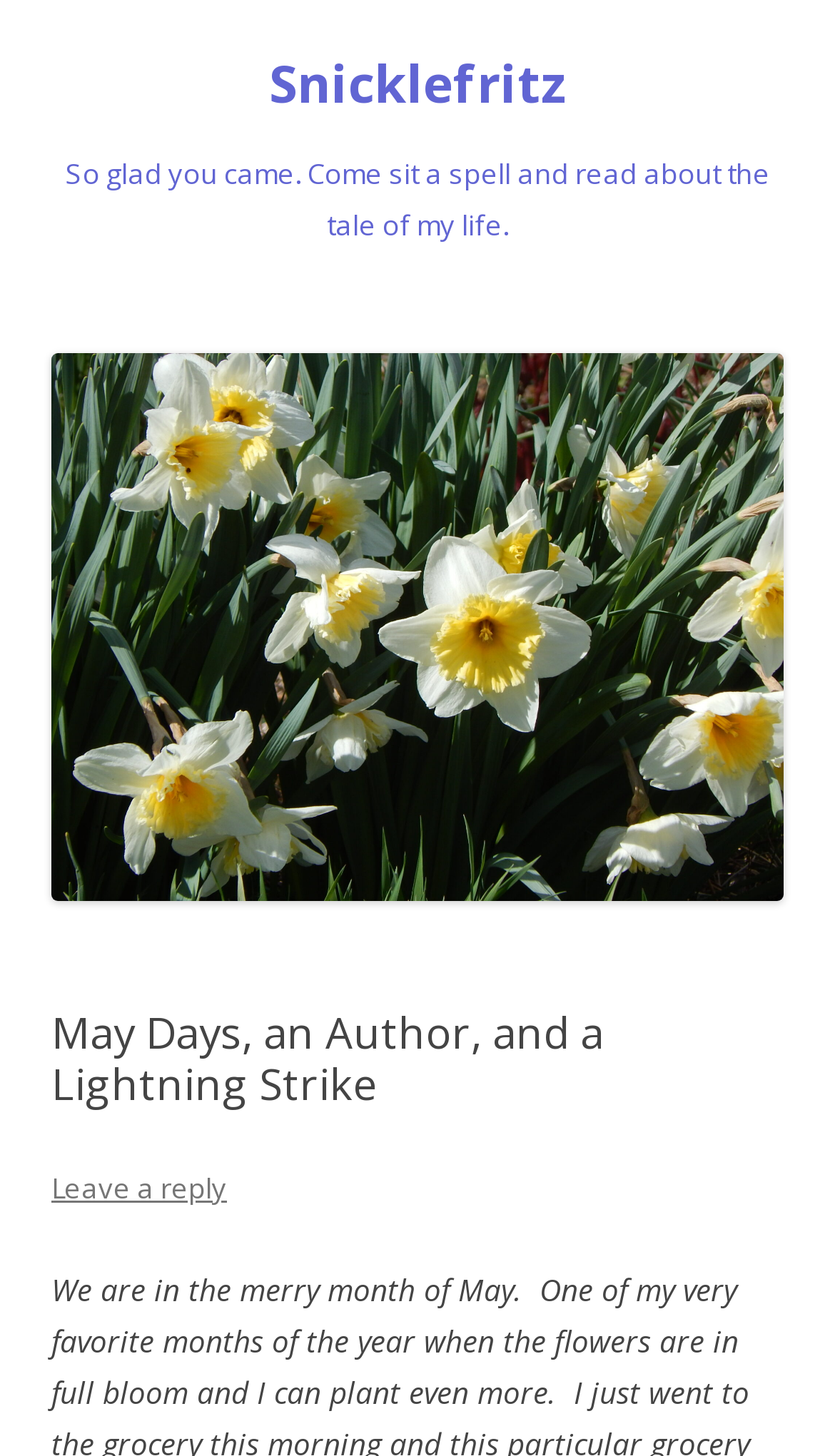Is there a way to reply to an article?
Answer the question with detailed information derived from the image.

The link 'Leave a reply' is present on the webpage, which implies that users can respond to an article or a post.